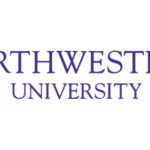Is the logo available for download in PNG format?
Look at the screenshot and respond with a single word or phrase.

Yes